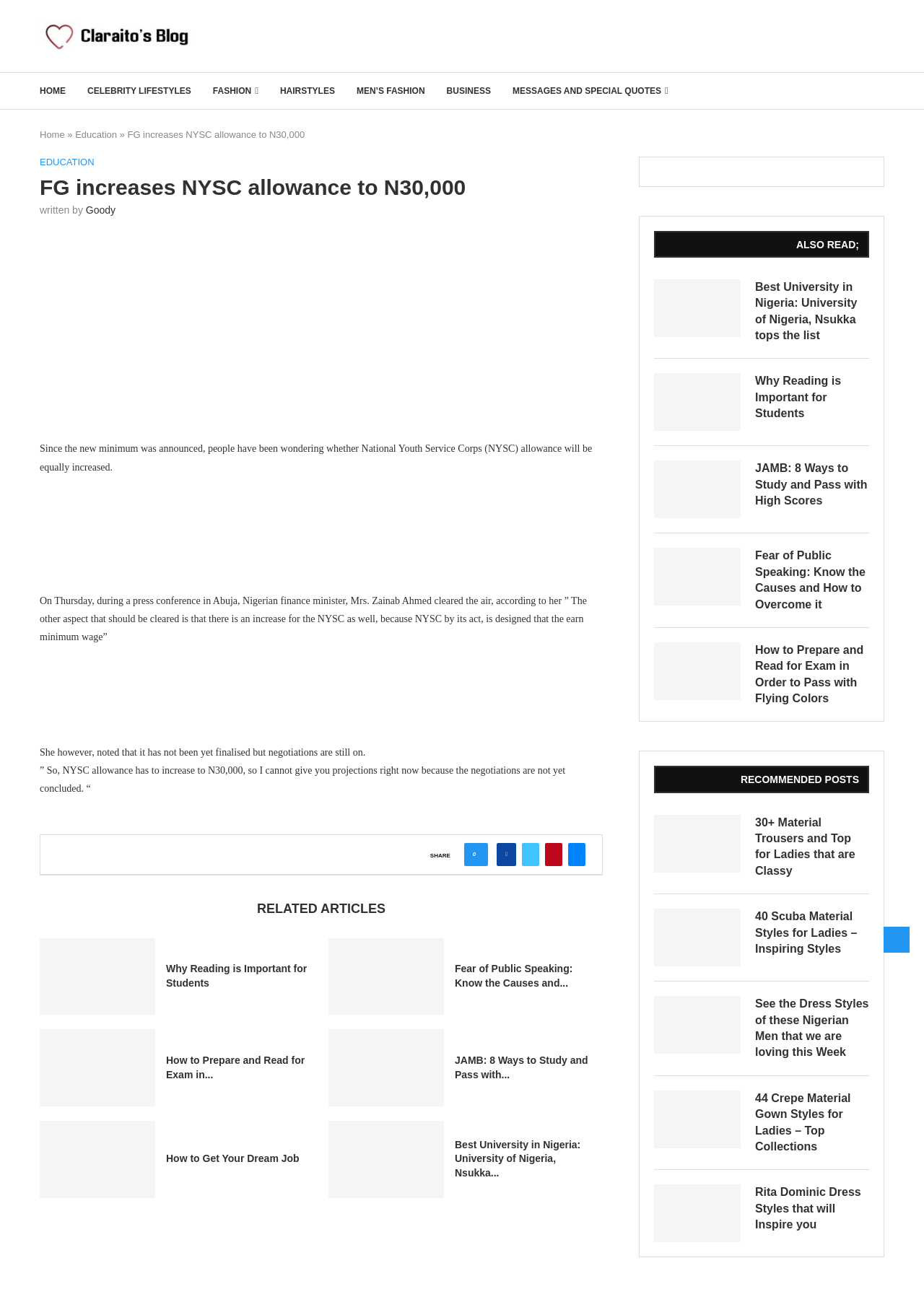Please mark the bounding box coordinates of the area that should be clicked to carry out the instruction: "Read the related article 'Why Reading is Important for Students'".

[0.18, 0.739, 0.34, 0.761]